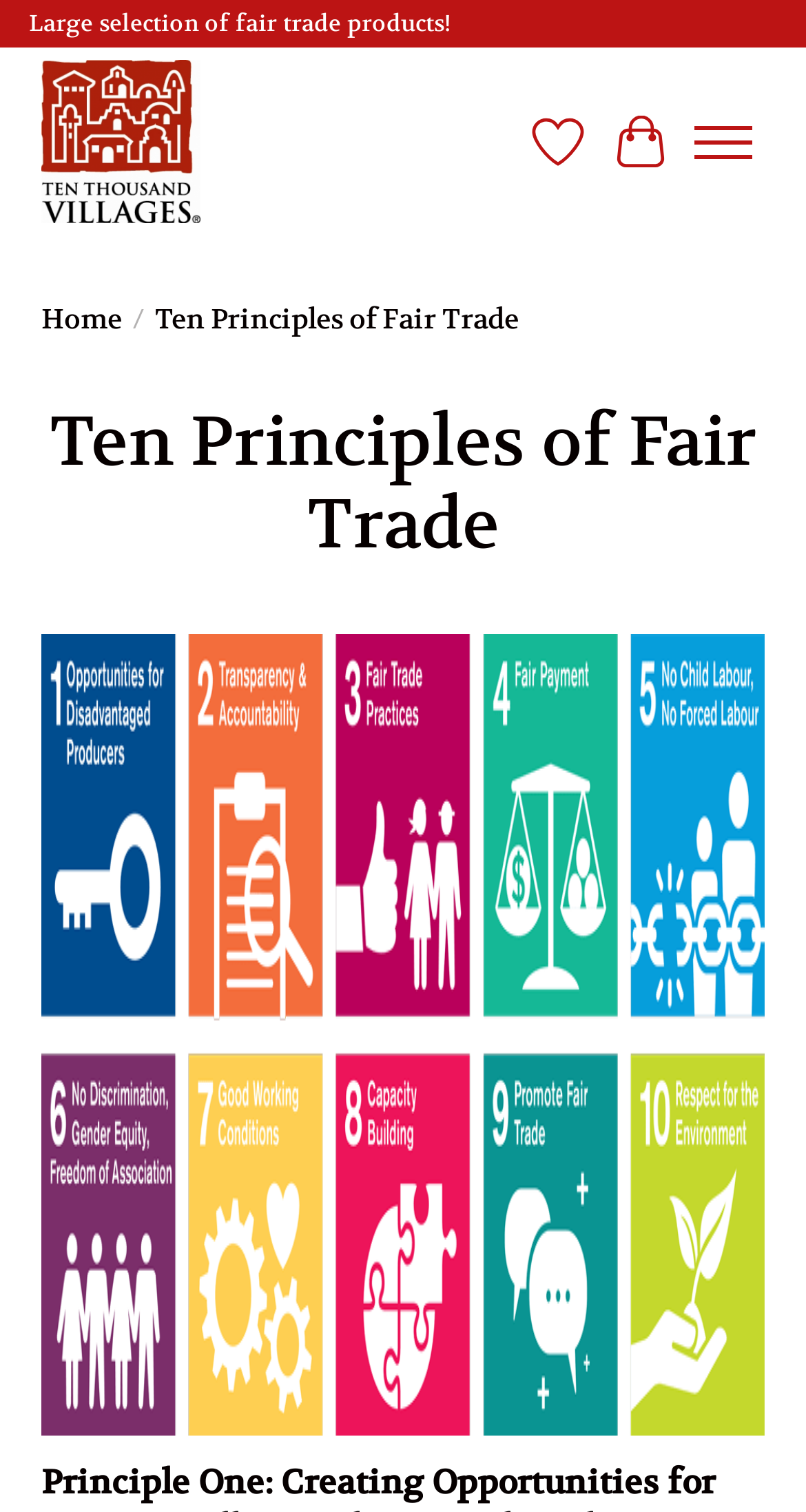Please provide a comprehensive response to the question below by analyzing the image: 
What is the name of the store?

I found the answer by looking at the link element with the text 'Brandon - Ten Thousand Villages' which is likely to be the store's name.